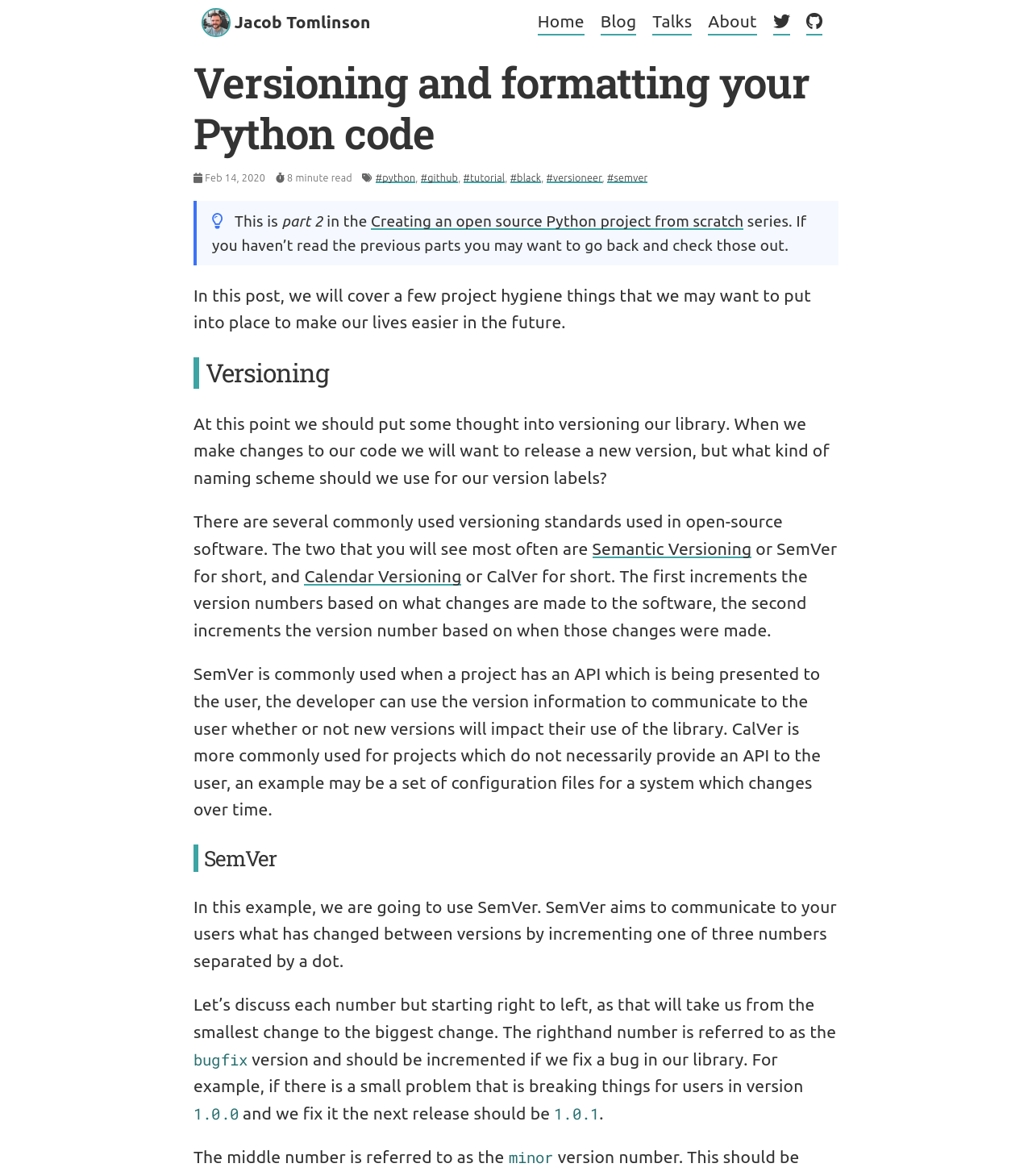Determine the bounding box coordinates of the section I need to click to execute the following instruction: "Click the 'About' link". Provide the coordinates as four float numbers between 0 and 1, i.e., [left, top, right, bottom].

[0.686, 0.007, 0.733, 0.03]